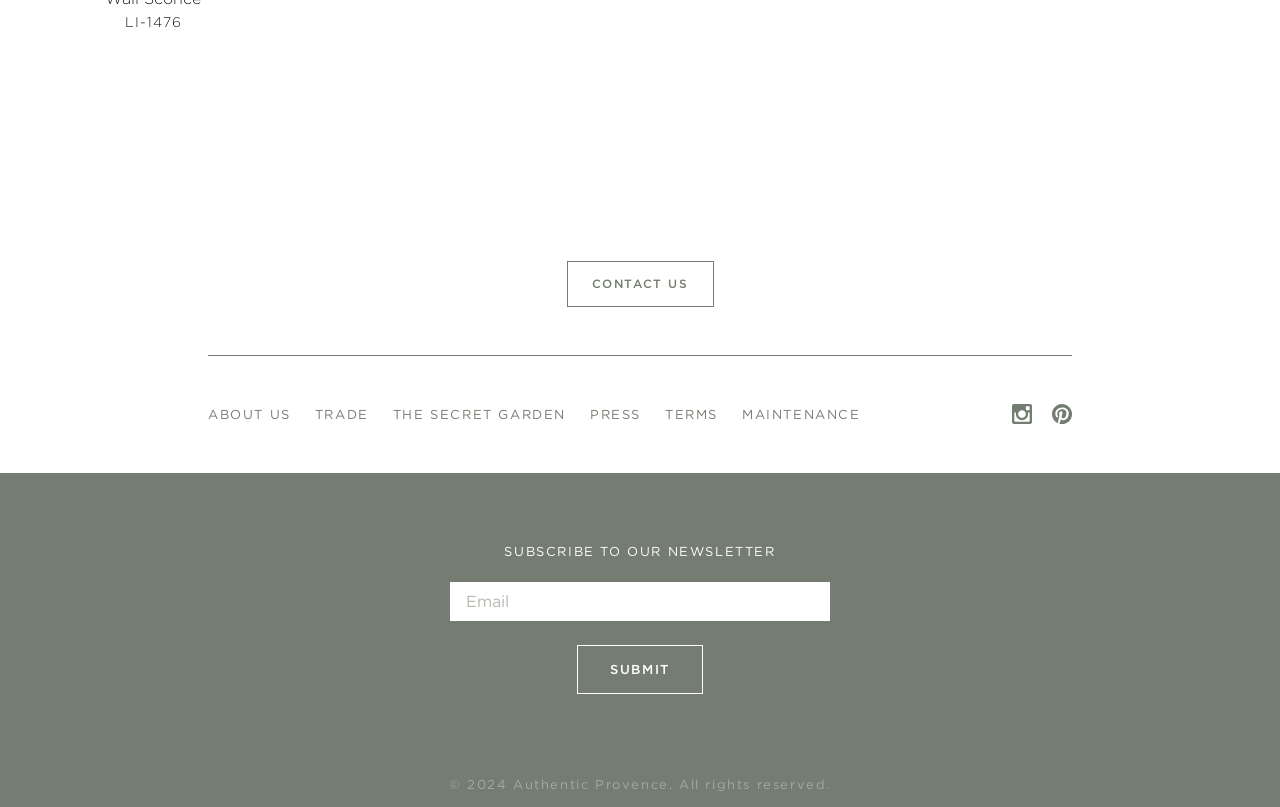Respond to the question below with a concise word or phrase:
What is the purpose of the textbox?

Email input